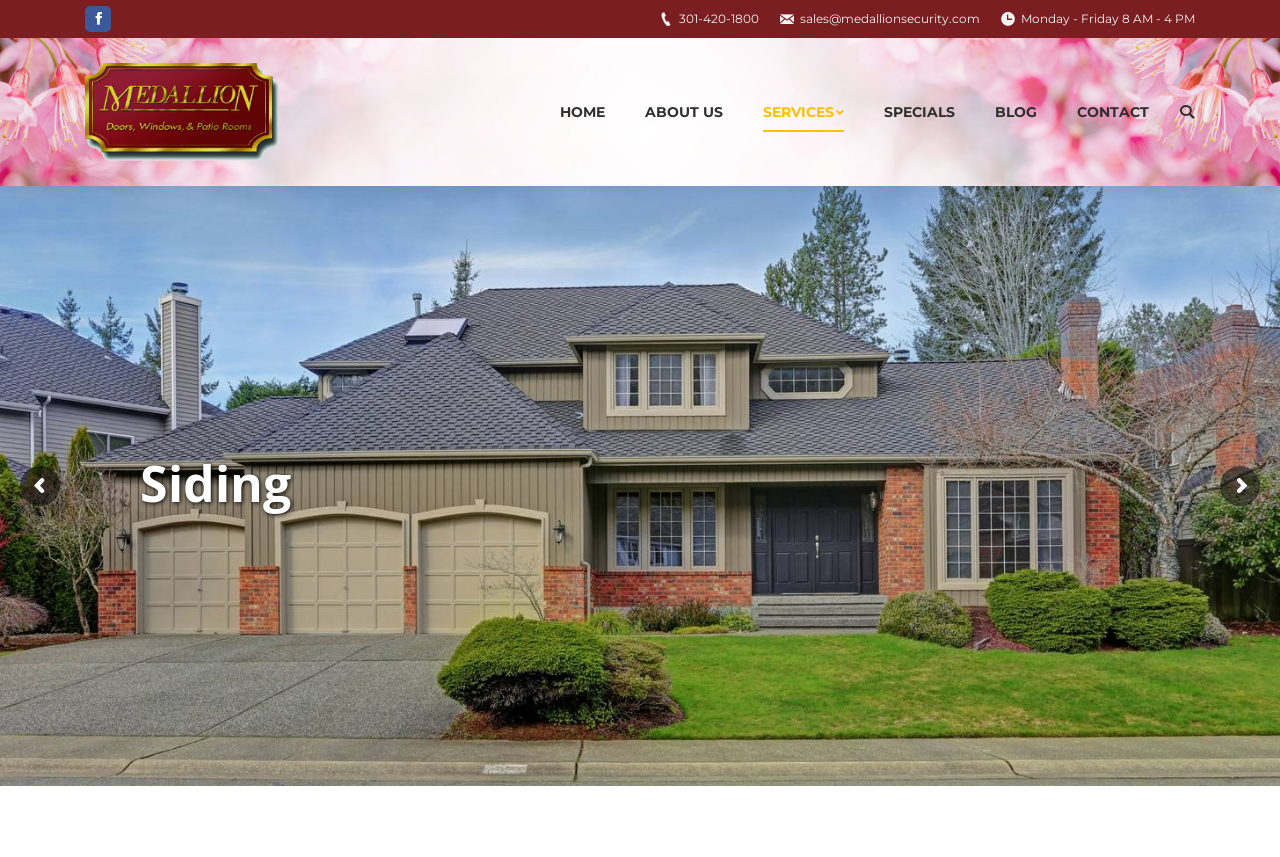For the given element description White Whale Docs, determine the bounding box coordinates of the UI element. The coordinates should follow the format (top-left x, top-left y, bottom-right x, bottom-right y) and be within the range of 0 to 1.

None